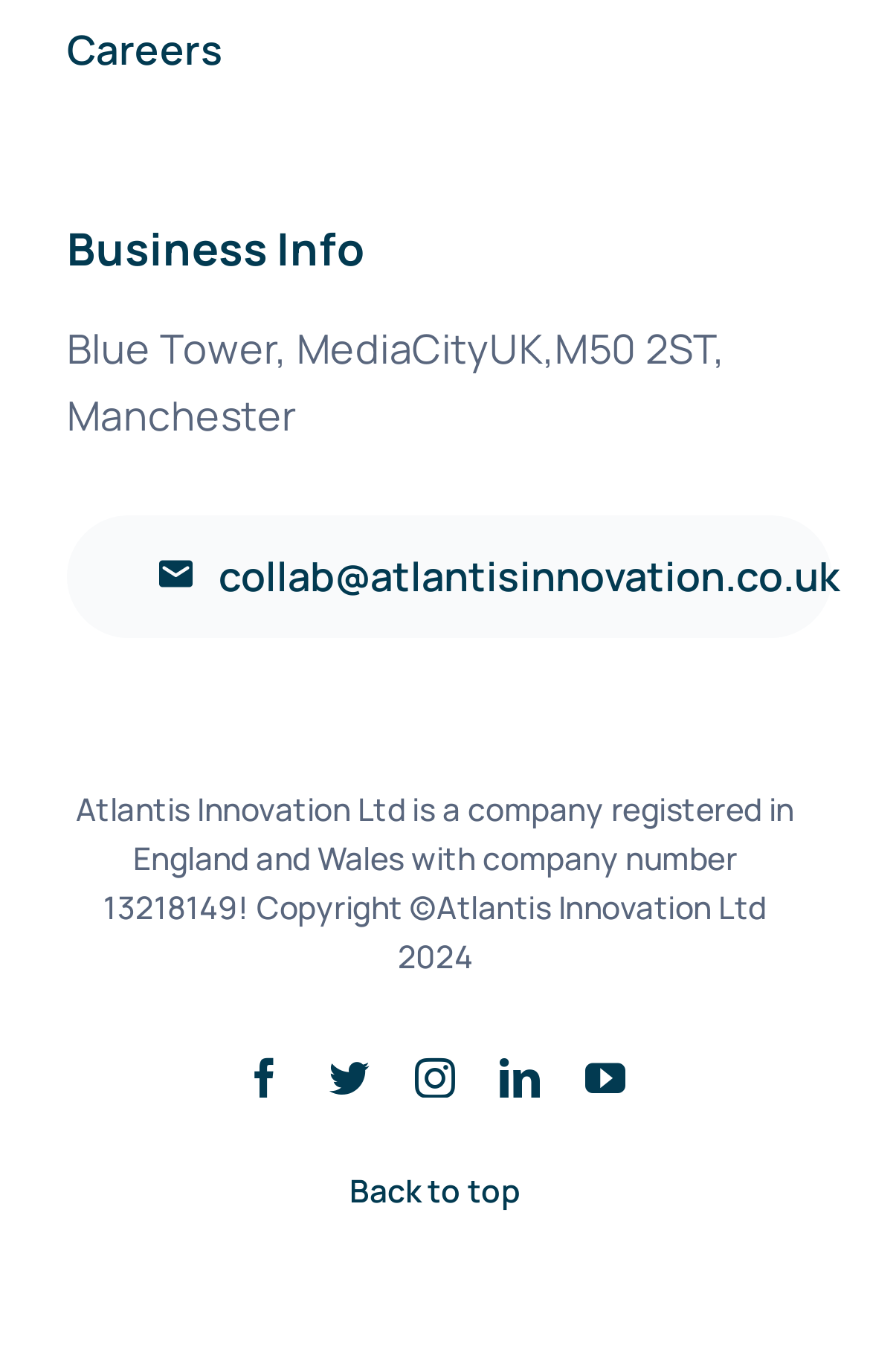Identify the coordinates of the bounding box for the element described below: "Careers". Return the coordinates as four float numbers between 0 and 1: [left, top, right, bottom].

[0.077, 0.012, 0.458, 0.065]